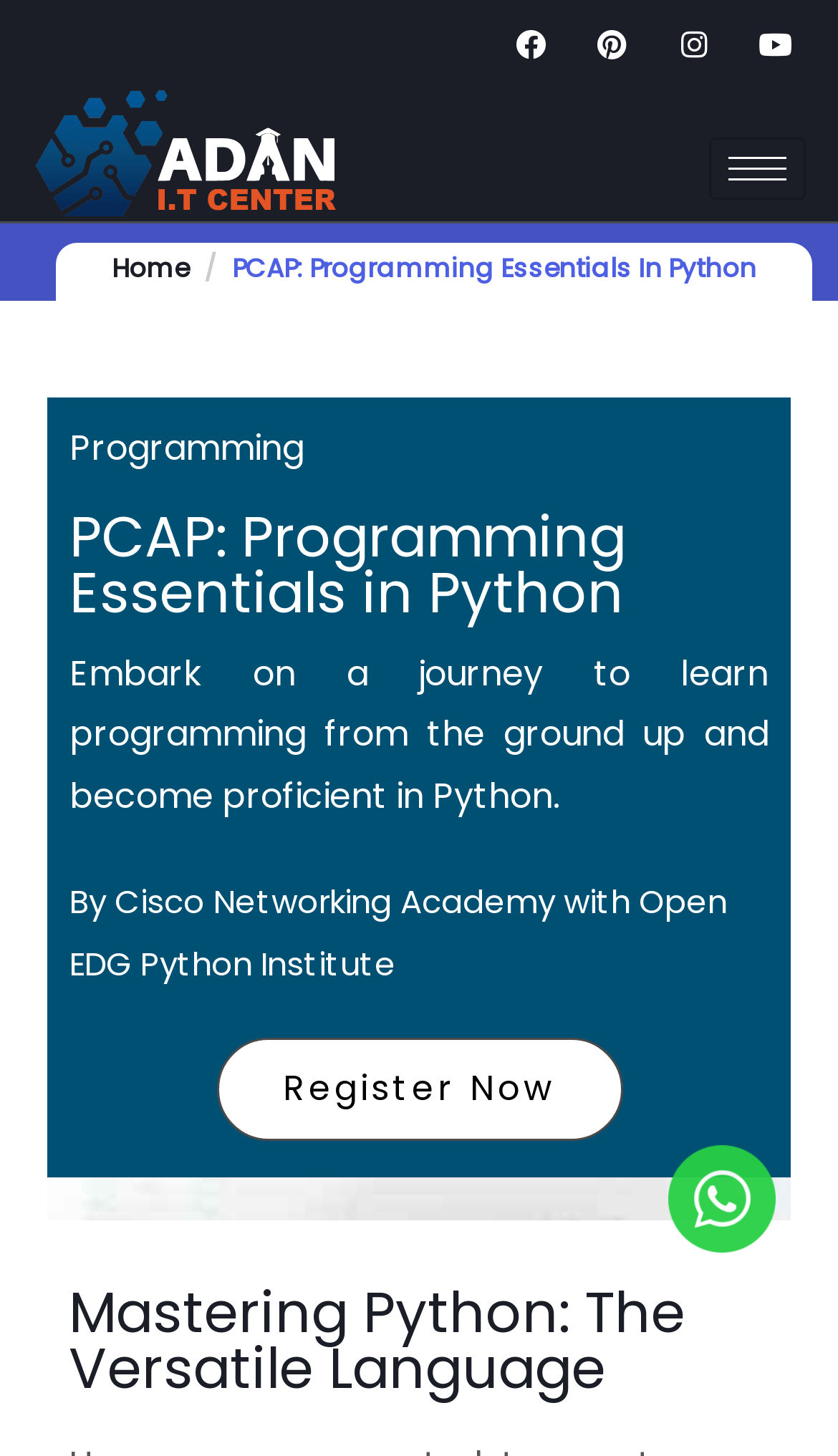Give a complete and precise description of the webpage's appearance.

The webpage is about PCAP: Programming Essentials in Python, a course offered by Cisco Networking Academy with Open EDG Python Institute. At the top right corner, there are four social media links: Facebook, Pinterest, Instagram, and Youtube. Below these links, there is a navigation menu with a "Home" link and a hamburger icon button.

On the left side of the page, there is a vertical navigation menu with a "Home" link. Next to it, the title "PCAP: Programming Essentials In Python" is displayed prominently. Below the title, there is a brief description of the course, which reads "Embark on a journey to learn programming from the ground up and become proficient in Python." The description is followed by the course provider's information, "By Cisco Networking Academy with Open EDG Python Institute".

Further down the page, there is a call-to-action button "Register Now" located near the center of the page. Below this button, there is a heading "Mastering Python: The Versatile Language". At the bottom right corner of the page, there is an image with a link, but the image description is not provided.

There are a total of 5 links, 2 images, 3 headings, and 3 static text elements on the page. The layout is organized, with clear headings and concise text, making it easy to navigate and understand the content.